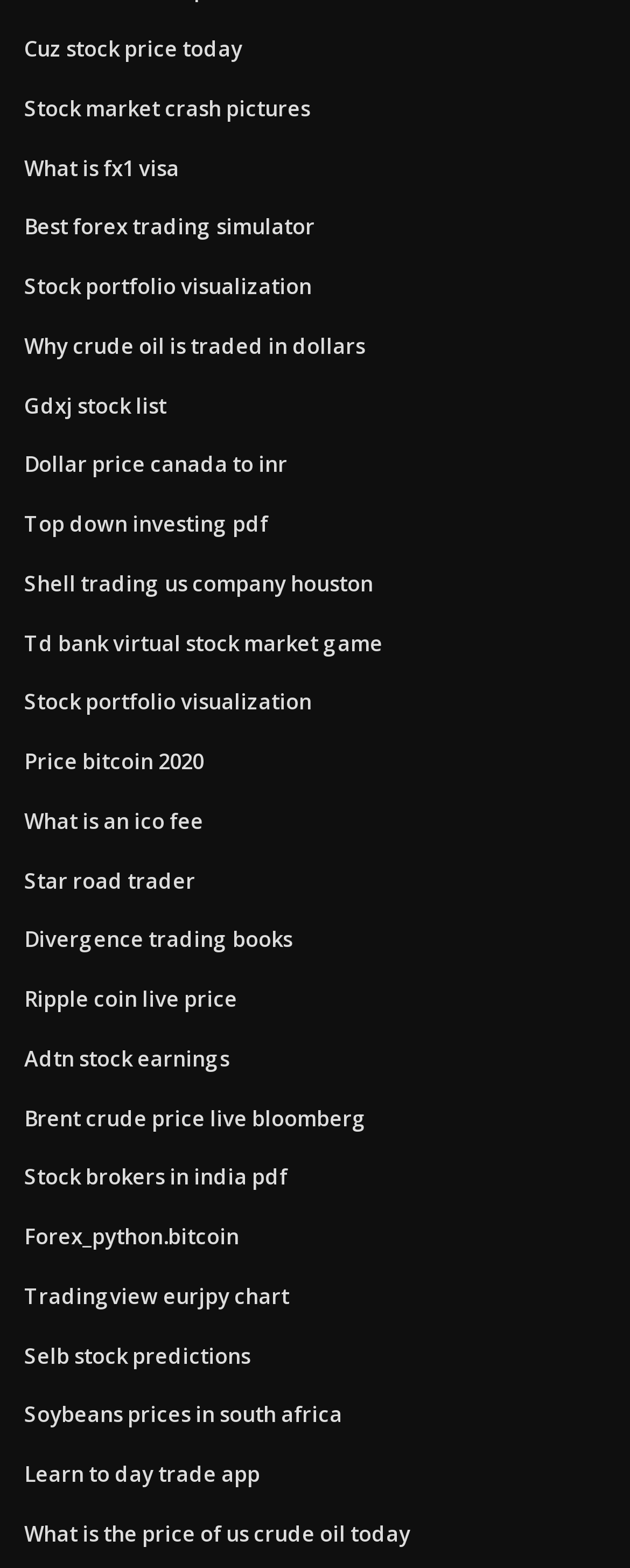Use a single word or phrase to answer the question:
What type of visualization is mentioned in the link 'Stock portfolio visualization'?

Stock portfolio